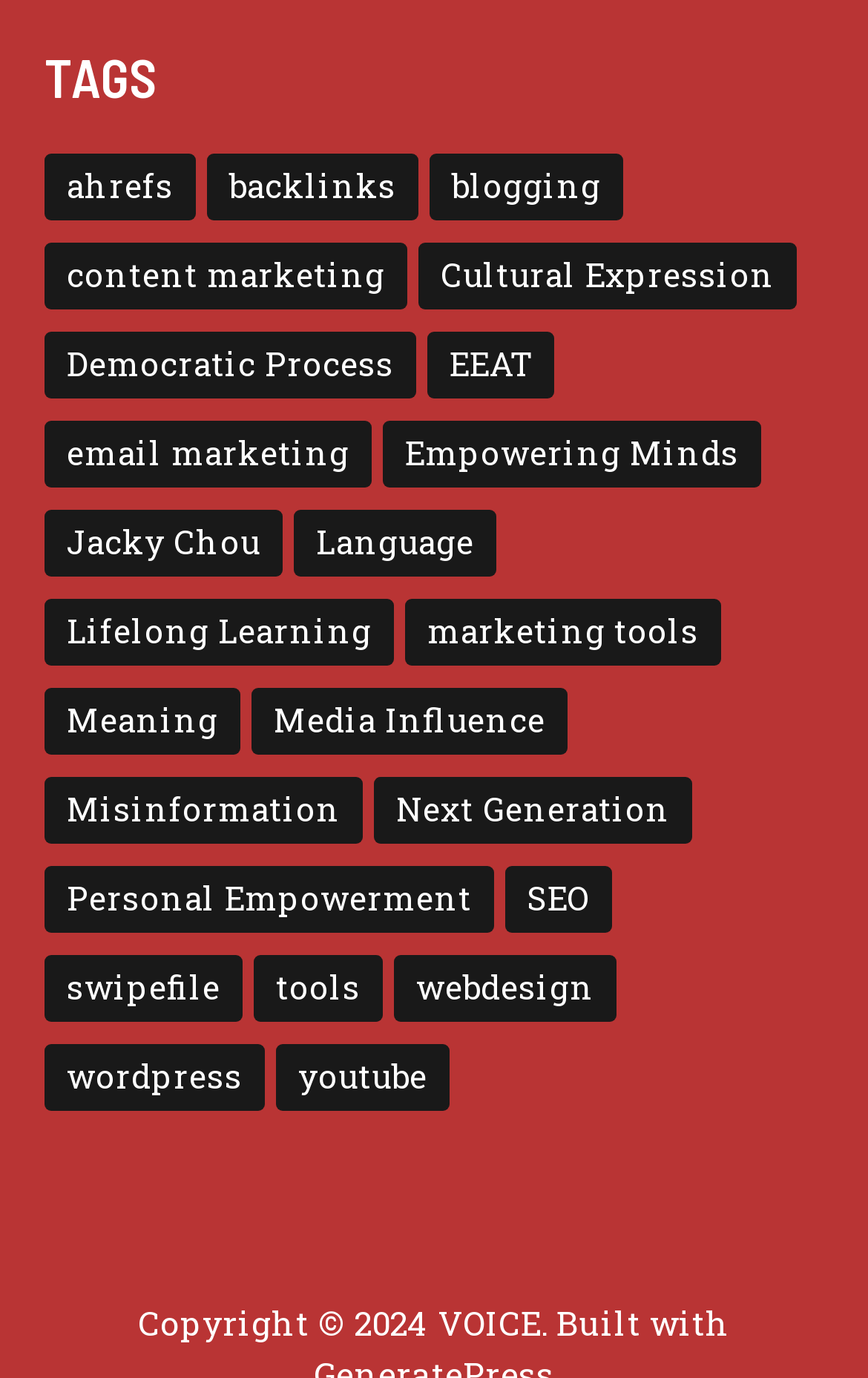Could you determine the bounding box coordinates of the clickable element to complete the instruction: "Browse SEO resources"? Provide the coordinates as four float numbers between 0 and 1, i.e., [left, top, right, bottom].

[0.582, 0.254, 0.705, 0.303]